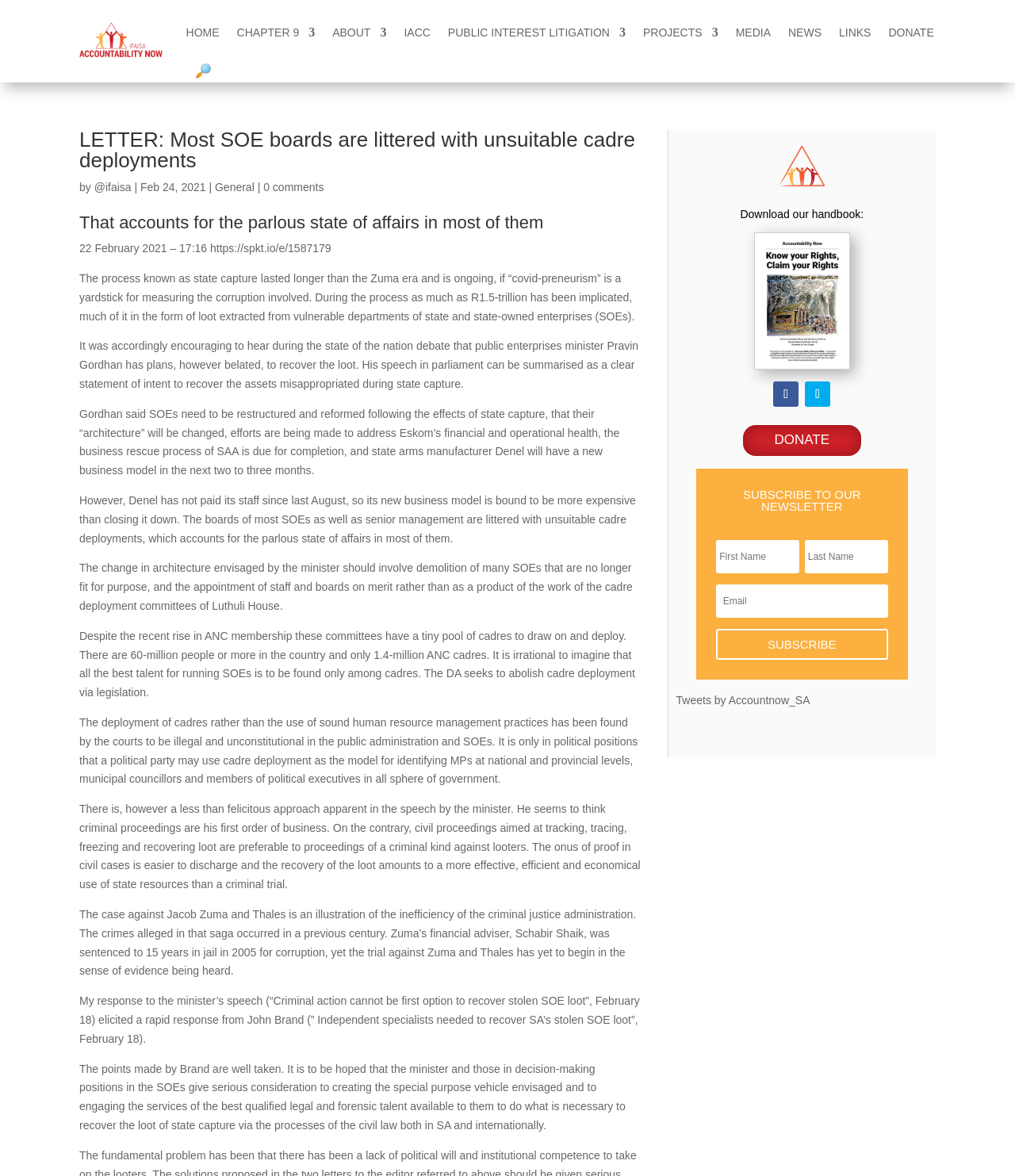Specify the bounding box coordinates for the region that must be clicked to perform the given instruction: "Click the 🔎 button".

[0.192, 0.053, 0.208, 0.067]